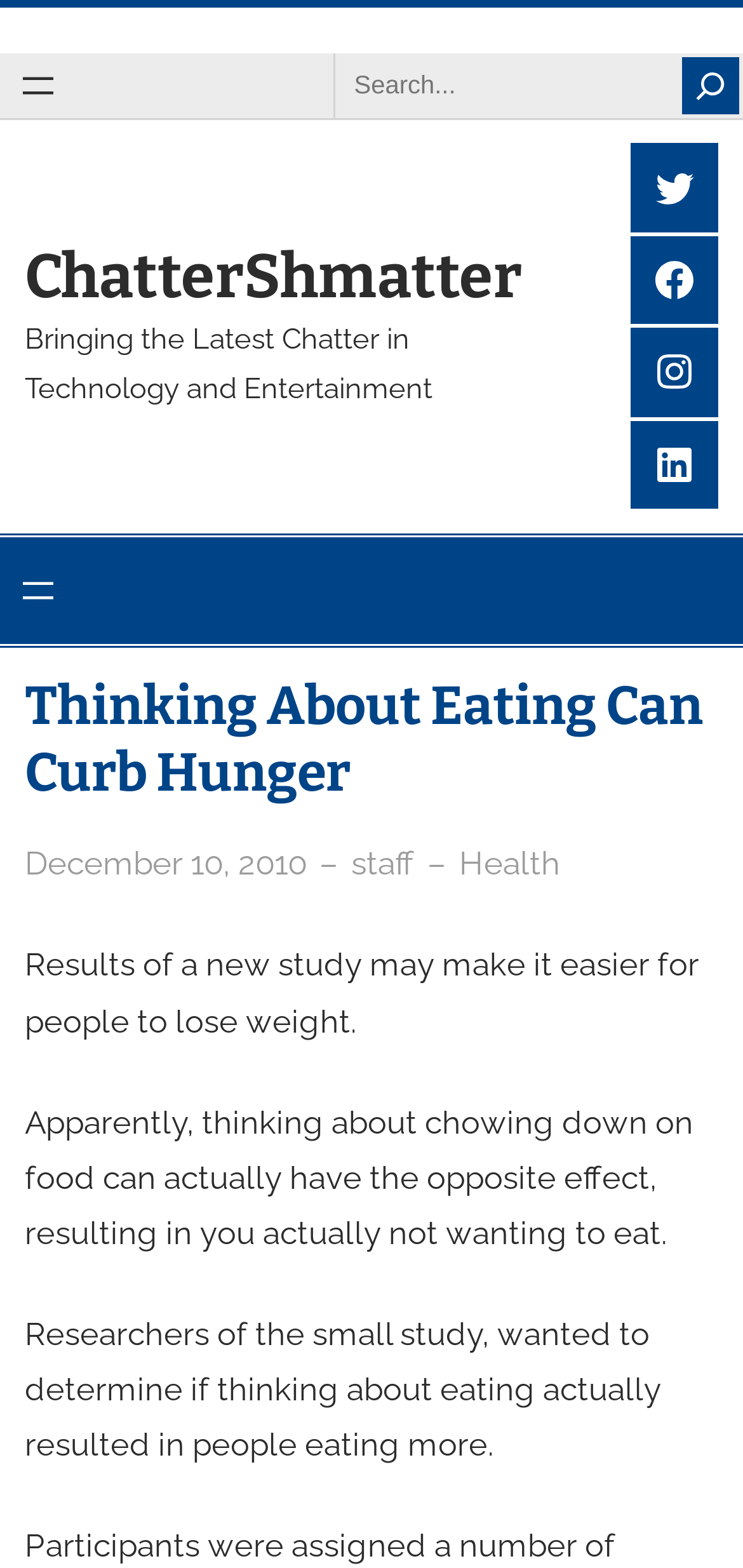What is the website's name?
Kindly offer a detailed explanation using the data available in the image.

The website's name can be found in the top-left corner of the webpage, where it says 'ChatterShmatter' in a link format.